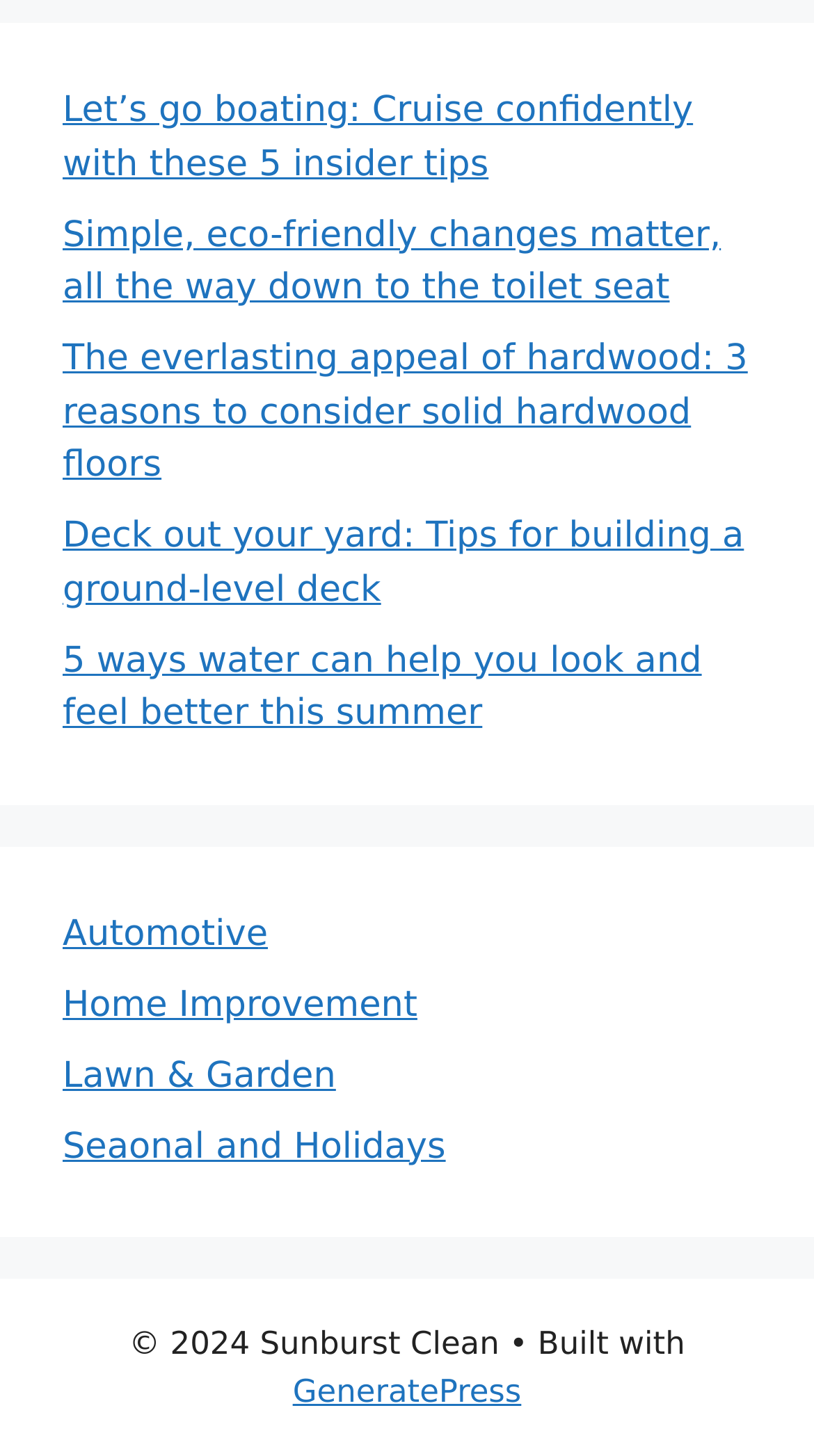Please provide a comprehensive answer to the question based on the screenshot: What is the name of the website?

The copyright information at the bottom of the page reads '© 2024 Sunburst Clean', which indicates that the name of the website is Sunburst Clean.